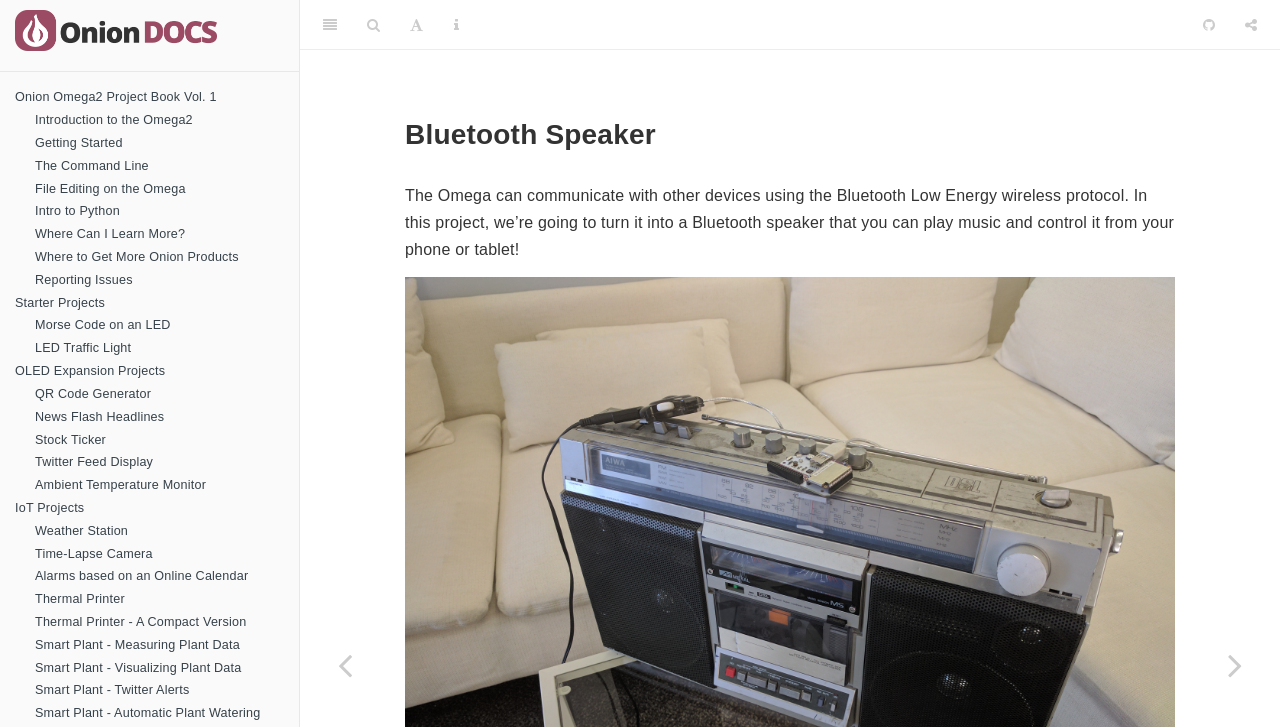Please identify the bounding box coordinates of the element's region that I should click in order to complete the following instruction: "Click on Introduction to the Omega2". The bounding box coordinates consist of four float numbers between 0 and 1, i.e., [left, top, right, bottom].

[0.016, 0.152, 0.234, 0.184]